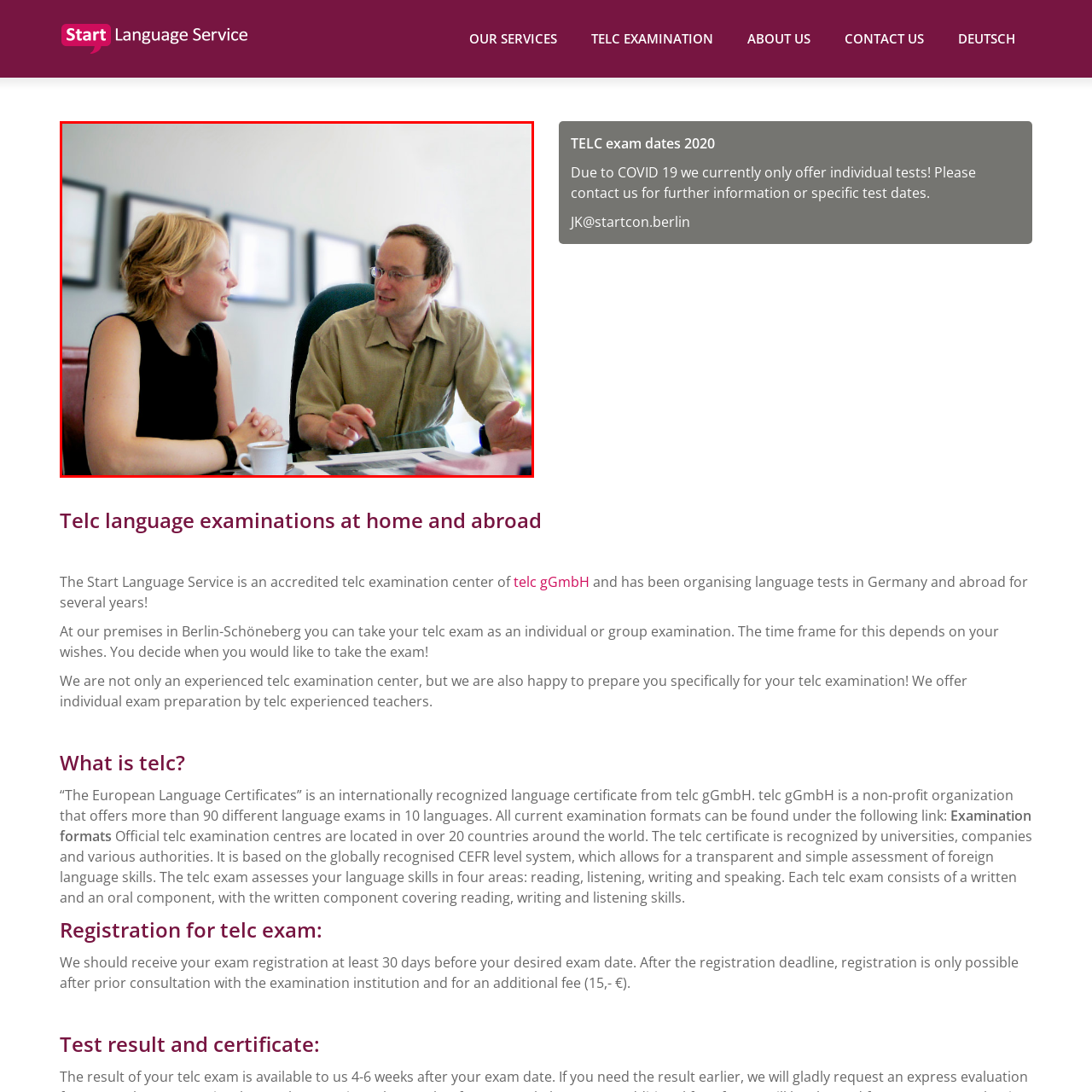What is in front of the woman?
Look closely at the image within the red bounding box and respond to the question with one word or a brief phrase.

cup of coffee